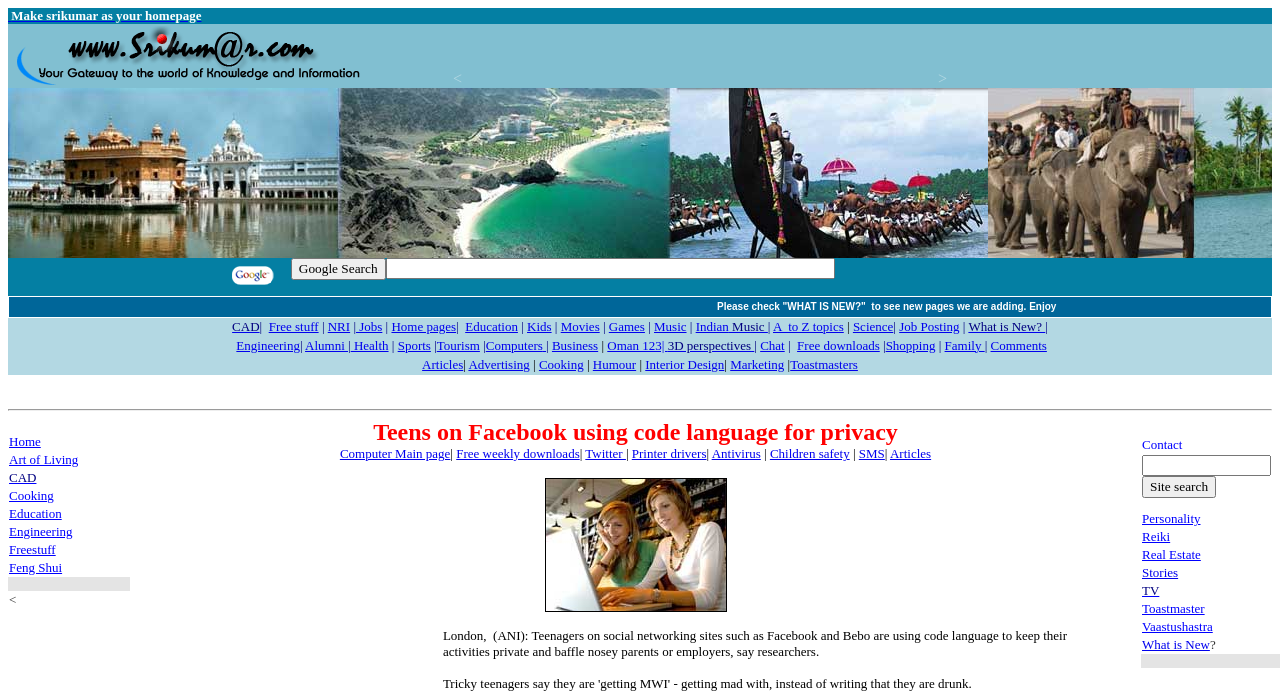Find the bounding box coordinates of the element you need to click on to perform this action: 'Make srikumar as your homepage'. The coordinates should be represented by four float values between 0 and 1, in the format [left, top, right, bottom].

[0.006, 0.009, 0.157, 0.033]